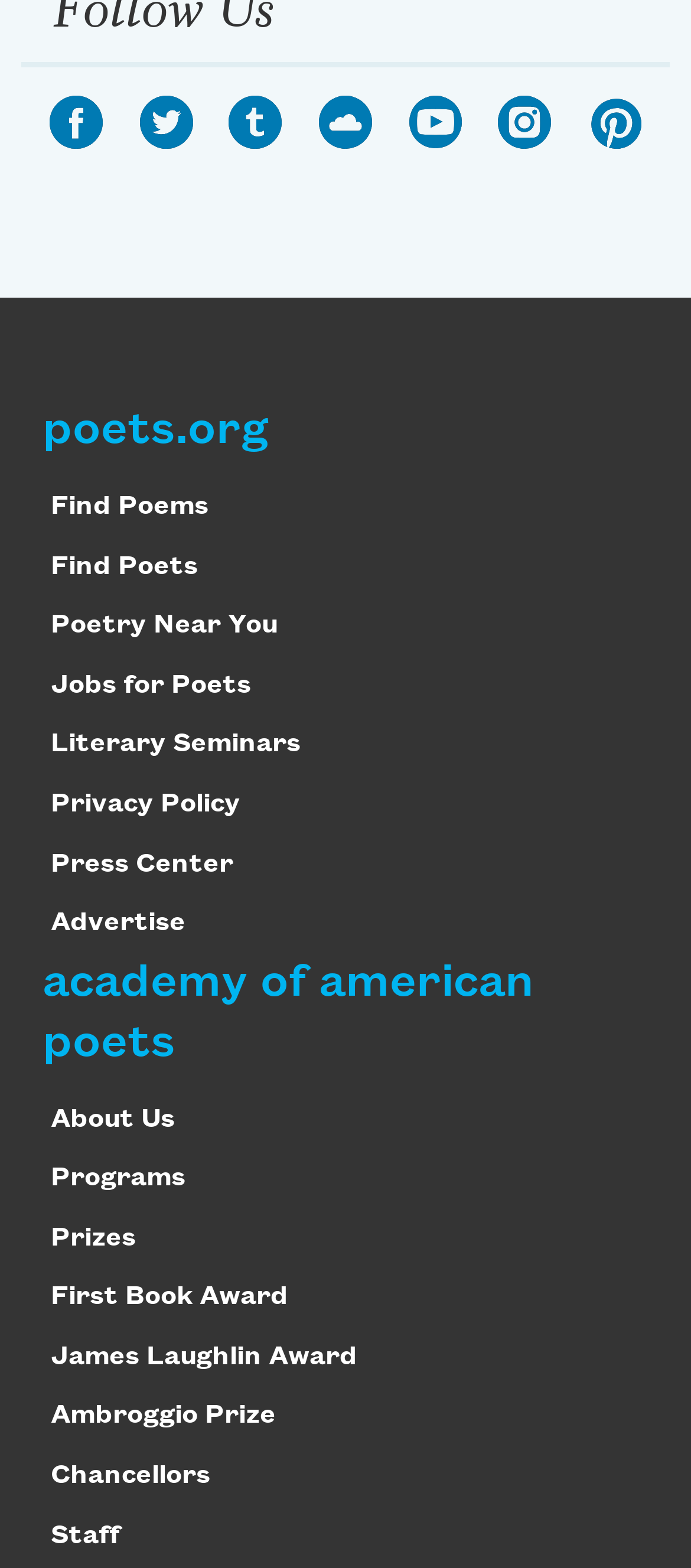How many types of prizes are mentioned?
Please provide a detailed and comprehensive answer to the question.

I counted the number of prizes mentioned on the webpage, which are First Book Award, James Laughlin Award, Ambroggio Prize, and Chancellors'.